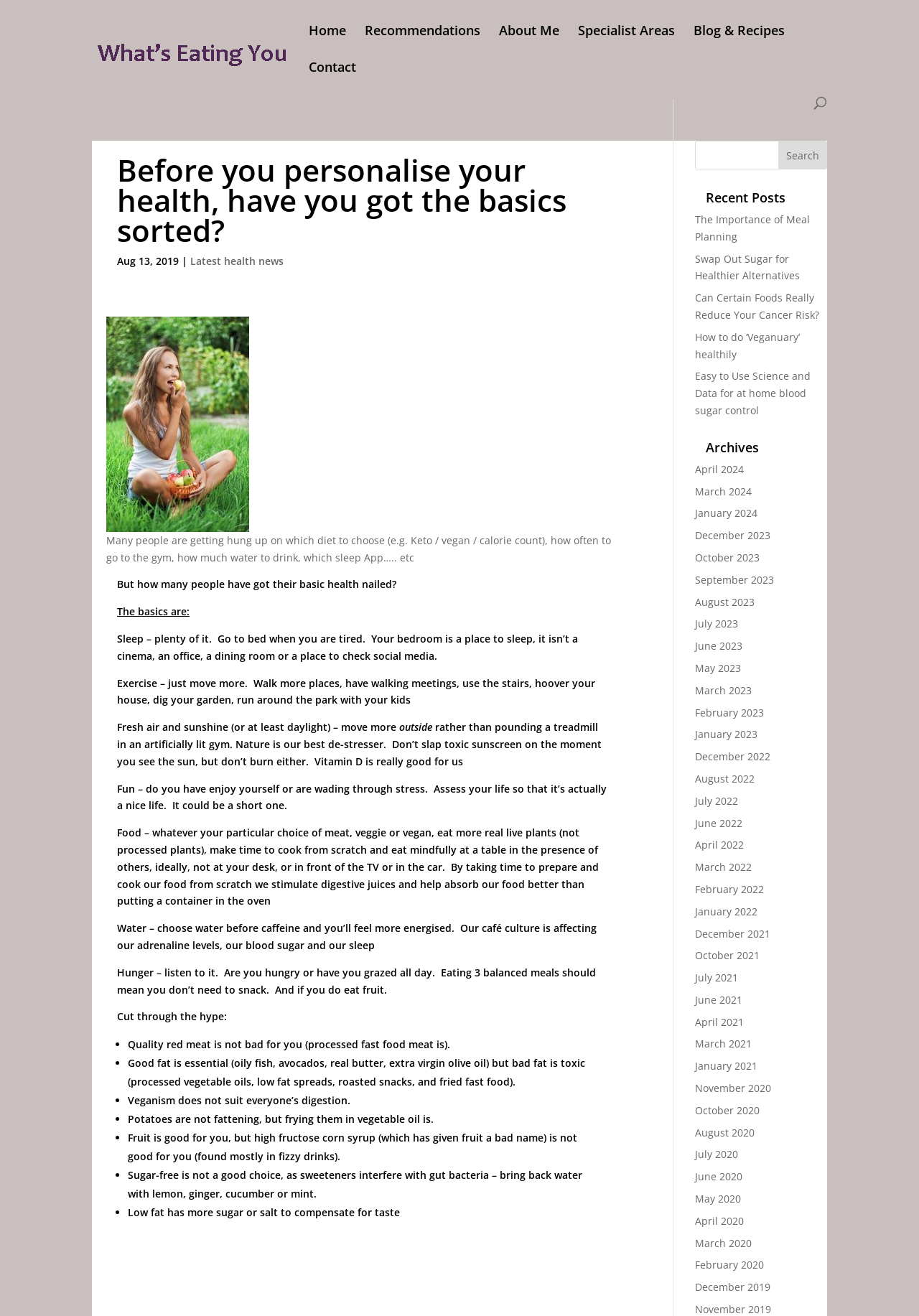Provide the bounding box coordinates of the HTML element this sentence describes: "About Me". The bounding box coordinates consist of four float numbers between 0 and 1, i.e., [left, top, right, bottom].

[0.543, 0.018, 0.609, 0.046]